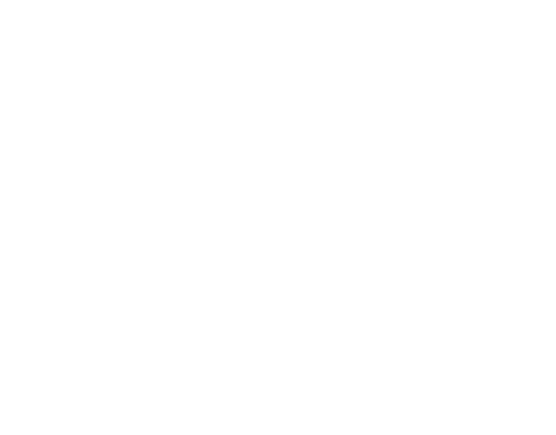Use one word or a short phrase to answer the question provided: 
On which date was the article shared?

November 23, 2023